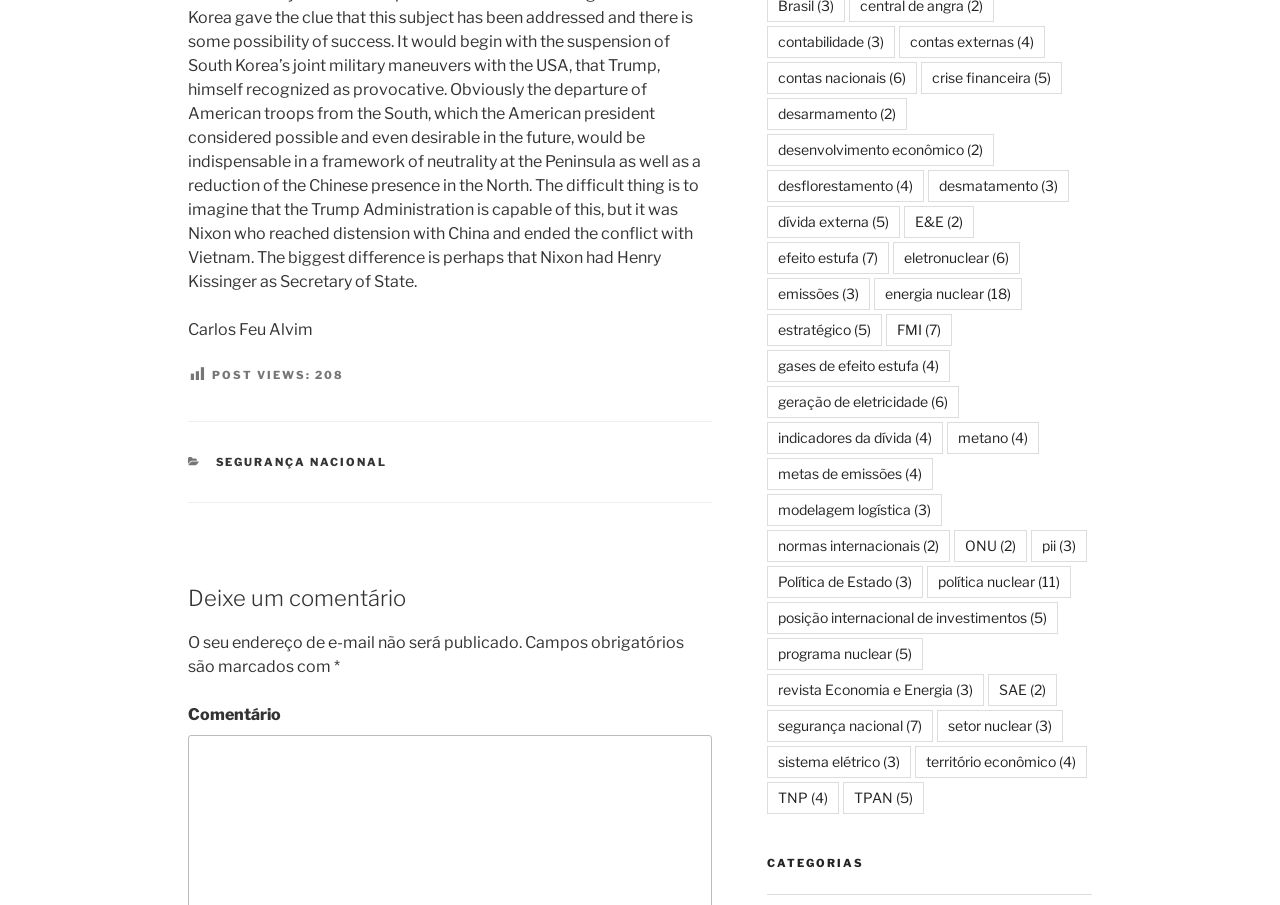Reply to the question with a single word or phrase:
What is the name of the author?

Carlos Feu Alvim